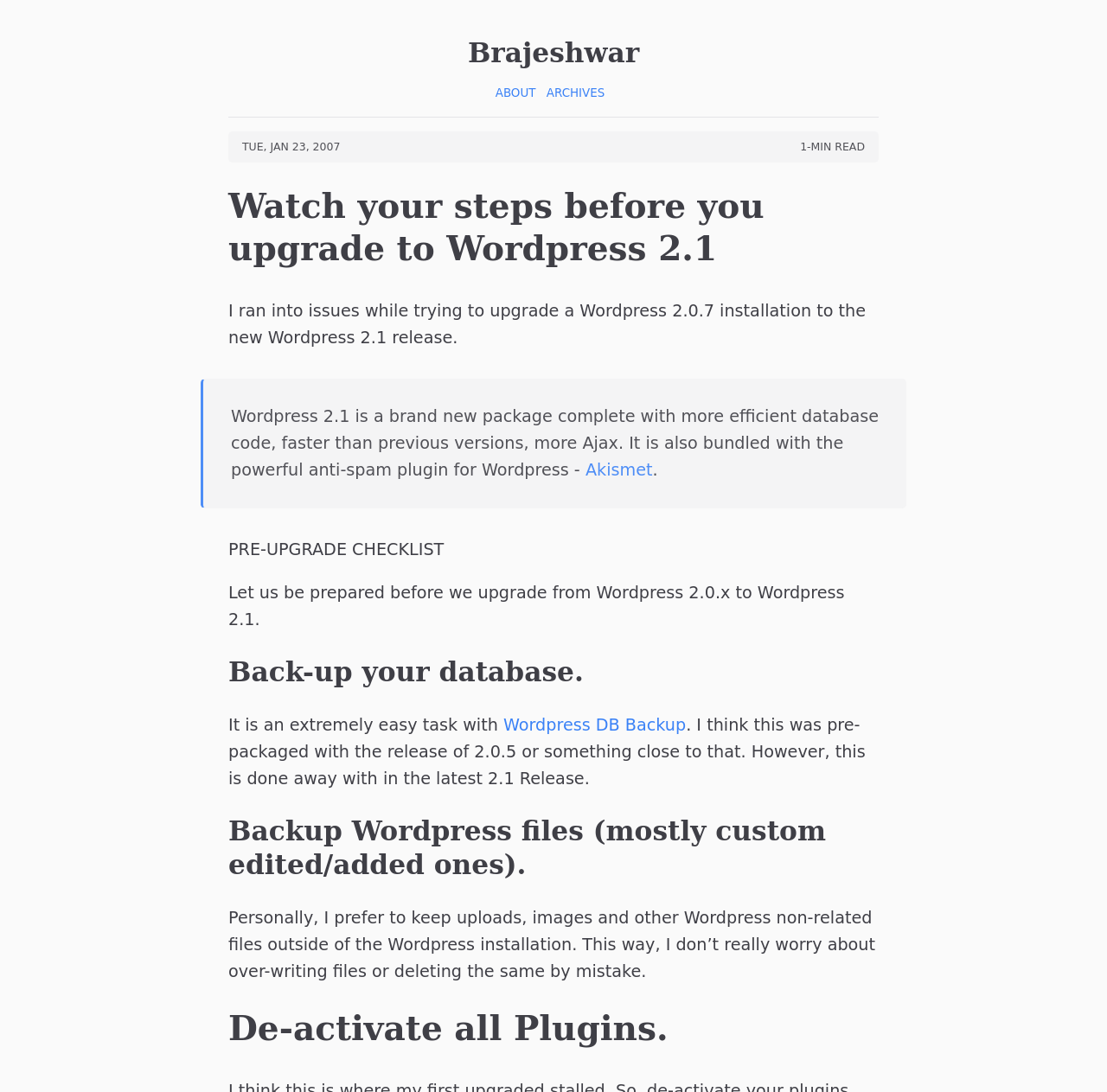Provide a thorough and detailed response to the question by examining the image: 
Who is the author of the article?

The author of the article is Brajeshwar, which is mentioned in the heading element with the text 'Brajeshwar' and also as a link with the same text.